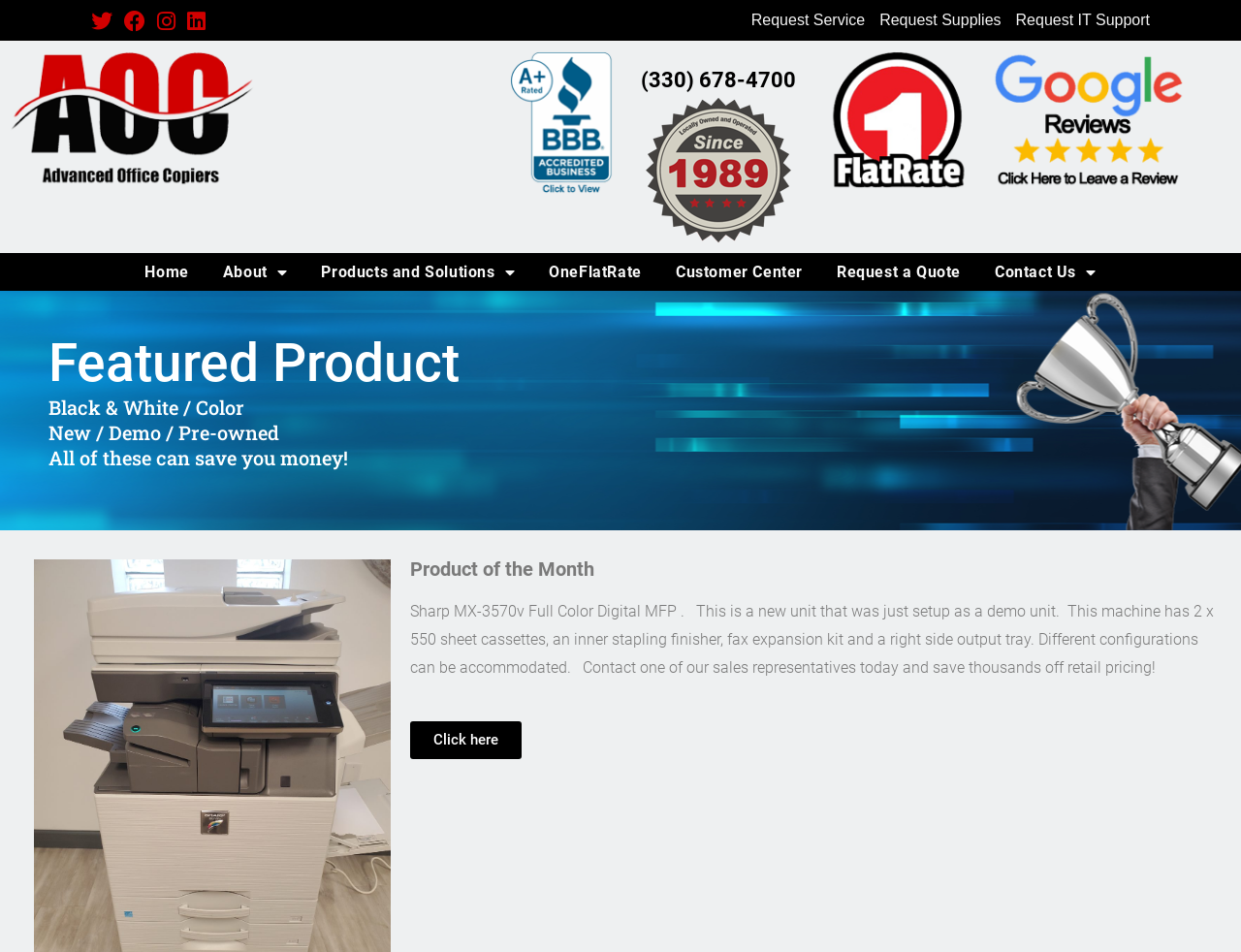Determine the bounding box coordinates of the element that should be clicked to execute the following command: "Click here to learn more about the product".

[0.331, 0.757, 0.421, 0.797]